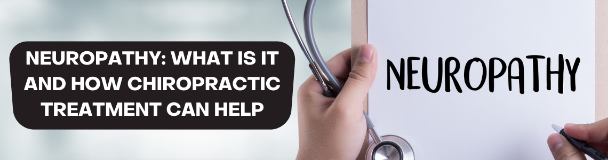What is the purpose of the image?
Using the image, provide a detailed and thorough answer to the question.

The composition of the image combines visual appeal with informative content, emphasizing the importance of chiropractic treatment for those suffering from neuropathic pain, which suggests that the purpose of the image is to educate viewers about neuropathy and its treatment.